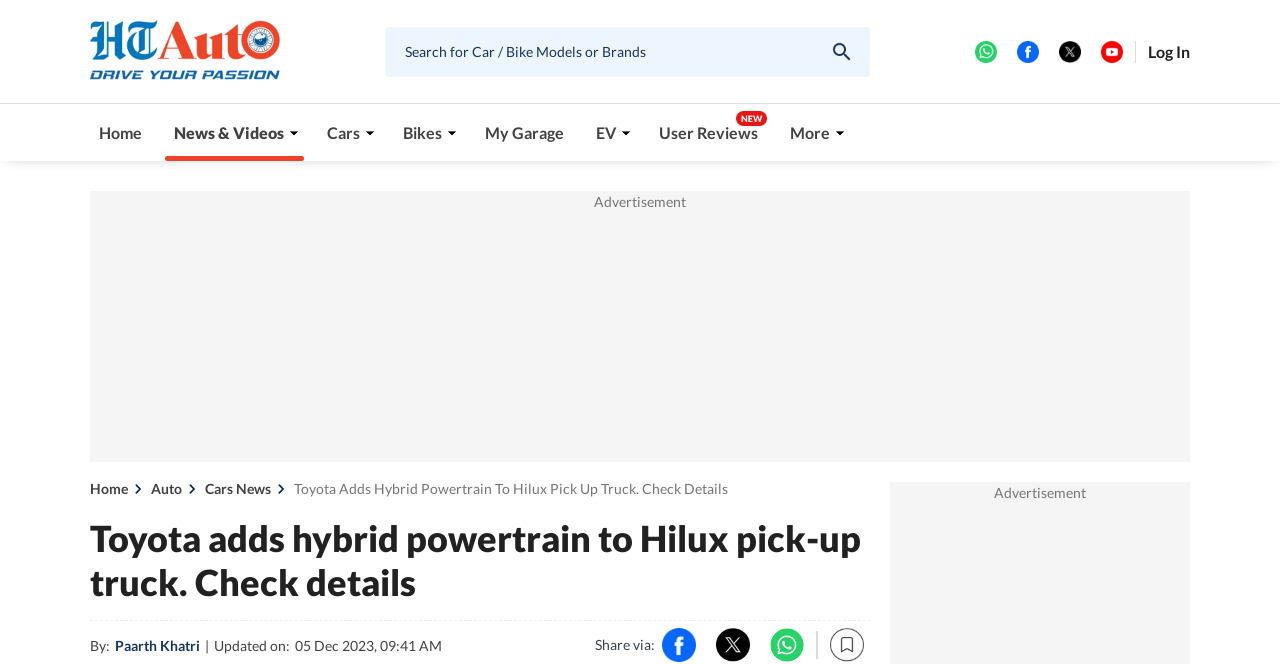Find the bounding box coordinates of the clickable area required to complete the following action: "Log In".

[0.897, 0.062, 0.93, 0.093]